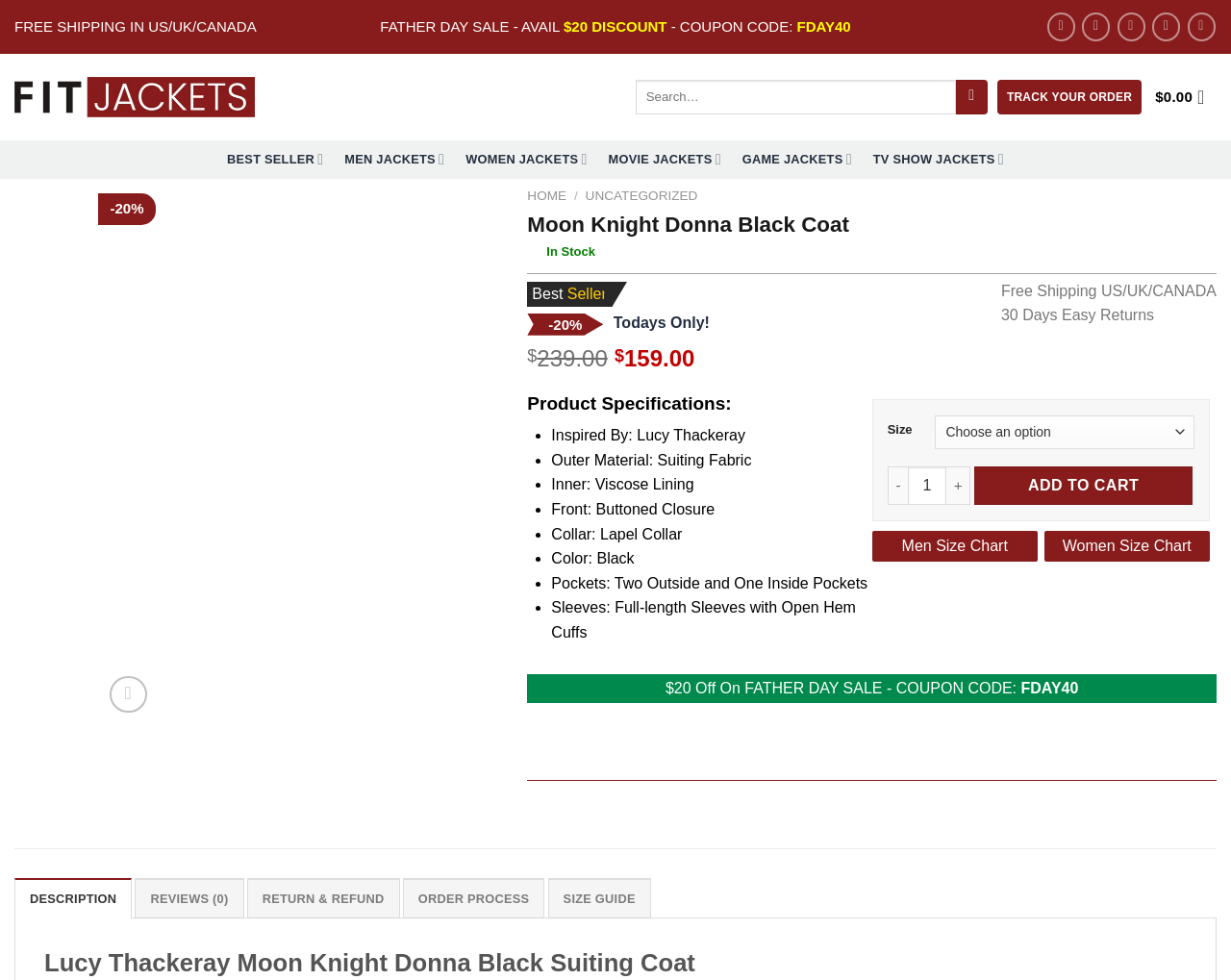Answer the question in a single word or phrase:
What is the discount percentage on the Moon Knight Donna Black Coat?

-20%